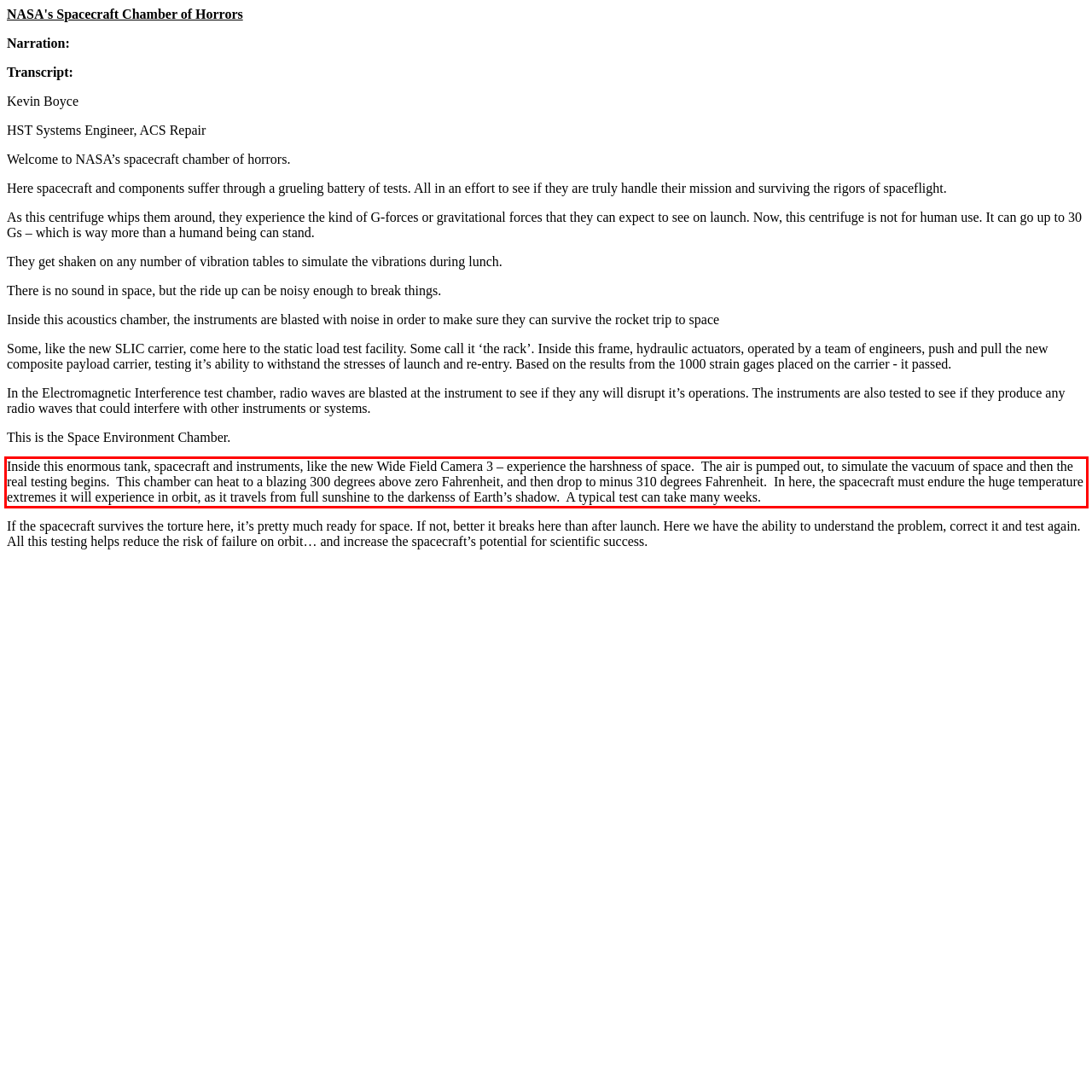You are given a screenshot with a red rectangle. Identify and extract the text within this red bounding box using OCR.

Inside this enormous tank, spacecraft and instruments, like the new Wide Field Camera 3 – experience the harshness of space. The air is pumped out, to simulate the vacuum of space and then the real testing begins. This chamber can heat to a blazing 300 degrees above zero Fahrenheit, and then drop to minus 310 degrees Fahrenheit. In here, the spacecraft must endure the huge temperature extremes it will experience in orbit, as it travels from full sunshine to the darkenss of Earth’s shadow. A typical test can take many weeks.